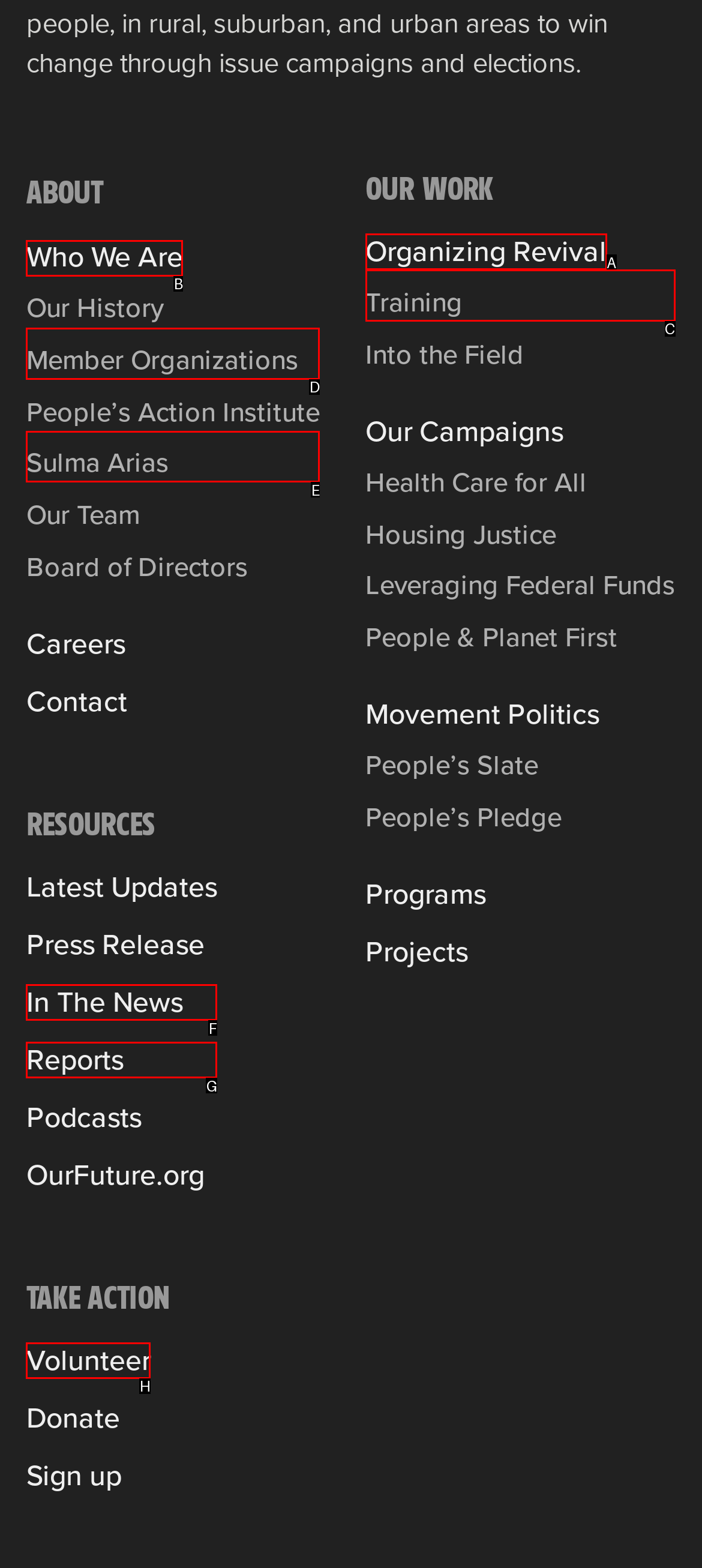Choose the letter that best represents the description: Member Organizations. Provide the letter as your response.

D